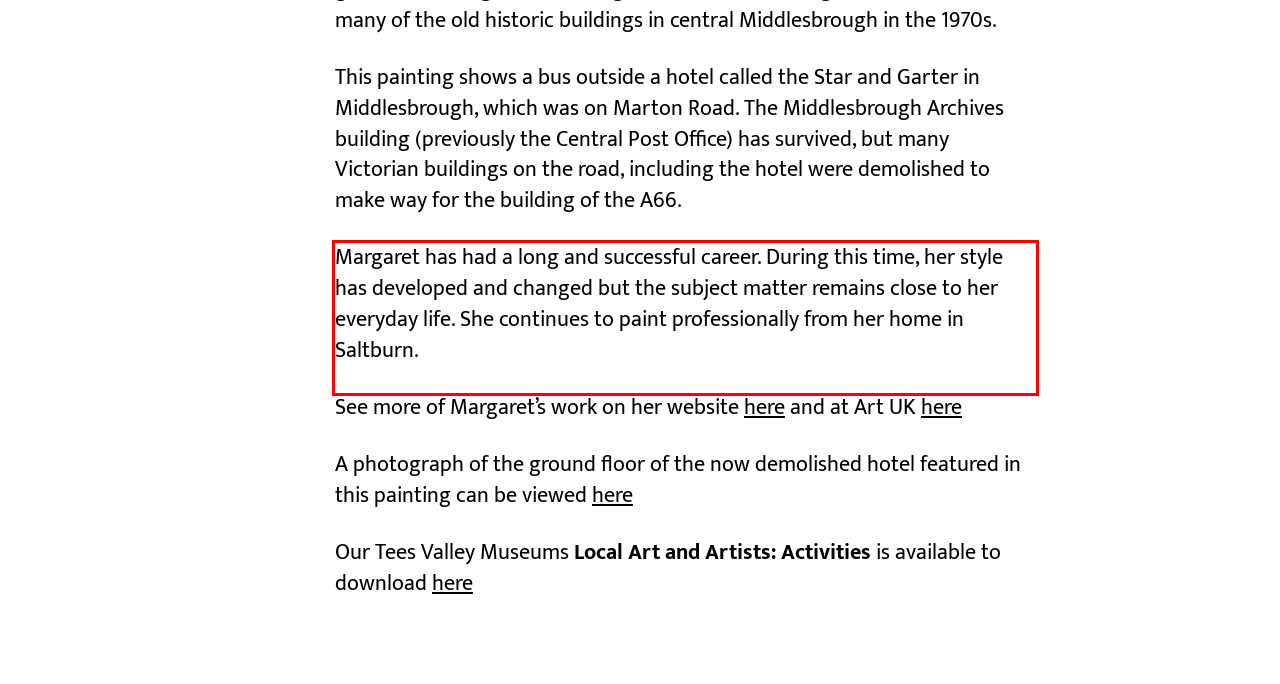Please look at the screenshot provided and find the red bounding box. Extract the text content contained within this bounding box.

Margaret has had a long and successful career. During this time, her style has developed and changed but the subject matter remains close to her everyday life. She continues to paint professionally from her home in Saltburn.